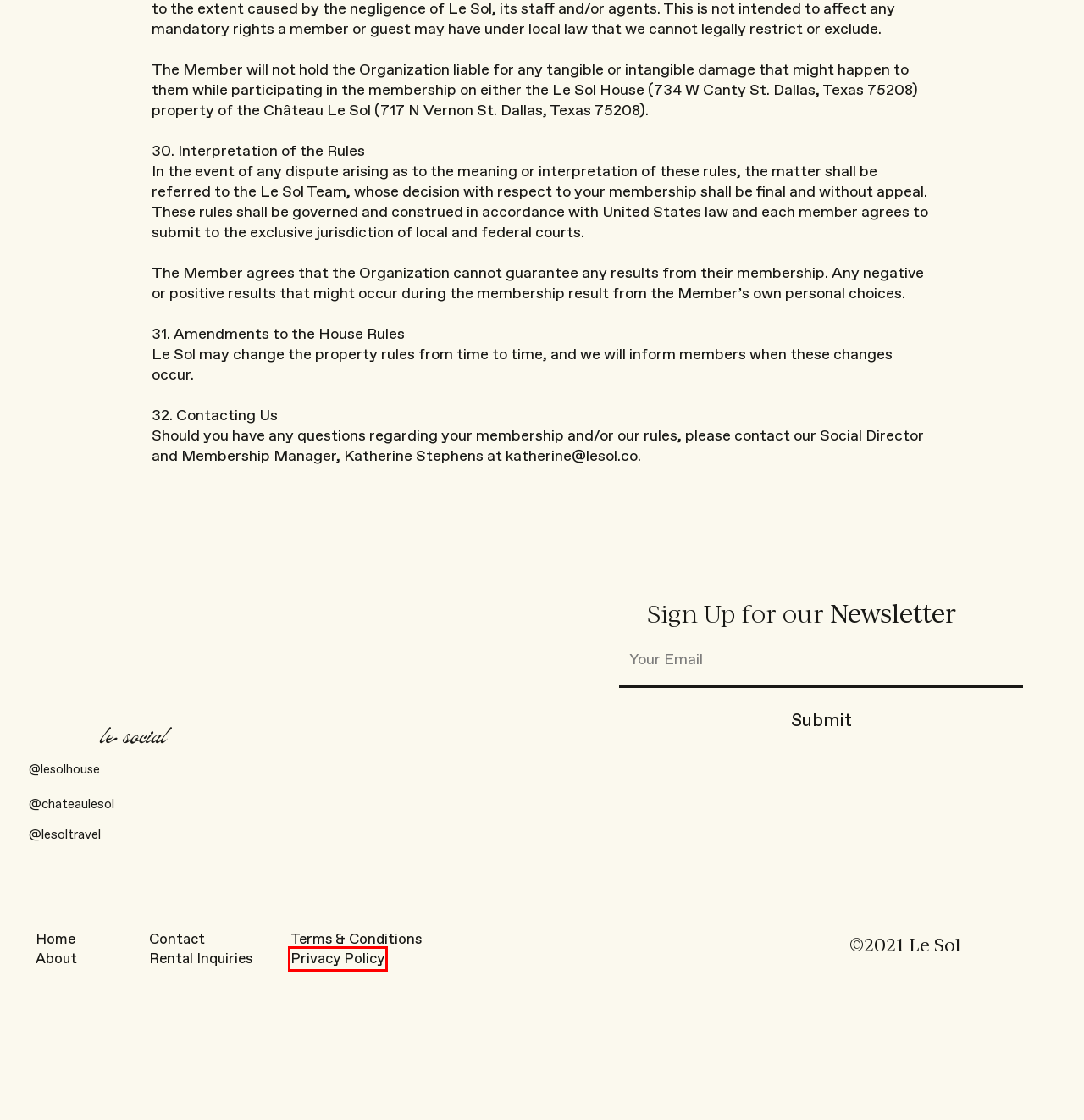Examine the screenshot of a webpage featuring a red bounding box and identify the best matching webpage description for the new page that results from clicking the element within the box. Here are the options:
A. wellness | Le Sol
B. Le Sol
C. Art
D. Terms & Conditions | Le Sol
E. Le Membership
F. About | Le Sol
G. contact | Le Sol
H. Privacy Policy | Le Sol

H